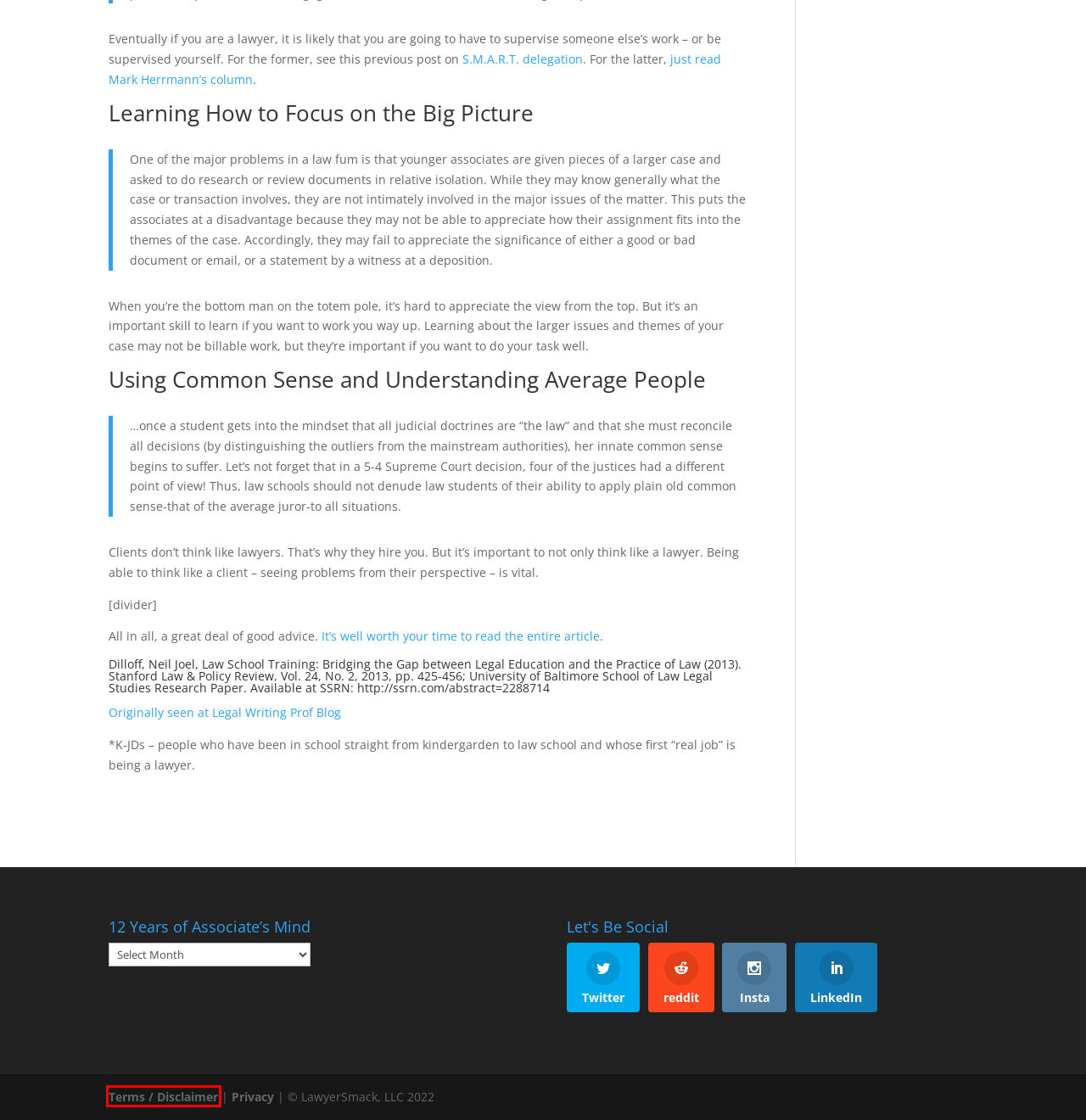Look at the screenshot of the webpage and find the element within the red bounding box. Choose the webpage description that best fits the new webpage that will appear after clicking the element. Here are the candidates:
A. Mark Herrmann, Author at Above the Law
B. homebetterlawyer - Associate's Mind
C. About Keith - Associate's Mind
D. Online Resources For New Lawyers - Associate's Mind
E. Privacy - Associate's Mind
F. 8 Best Student Loan Refinance Bonus Programs (April 2024)
G. LAWCLERK: Law Firm Hiring | Remote Attorney Jobs
H. Terms / Disclaimer - Associate's Mind

H